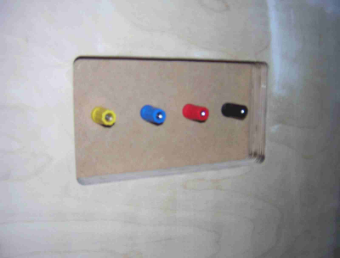Provide a single word or phrase to answer the given question: 
What is the purpose of the protection capacitor?

Enhanced audio performance